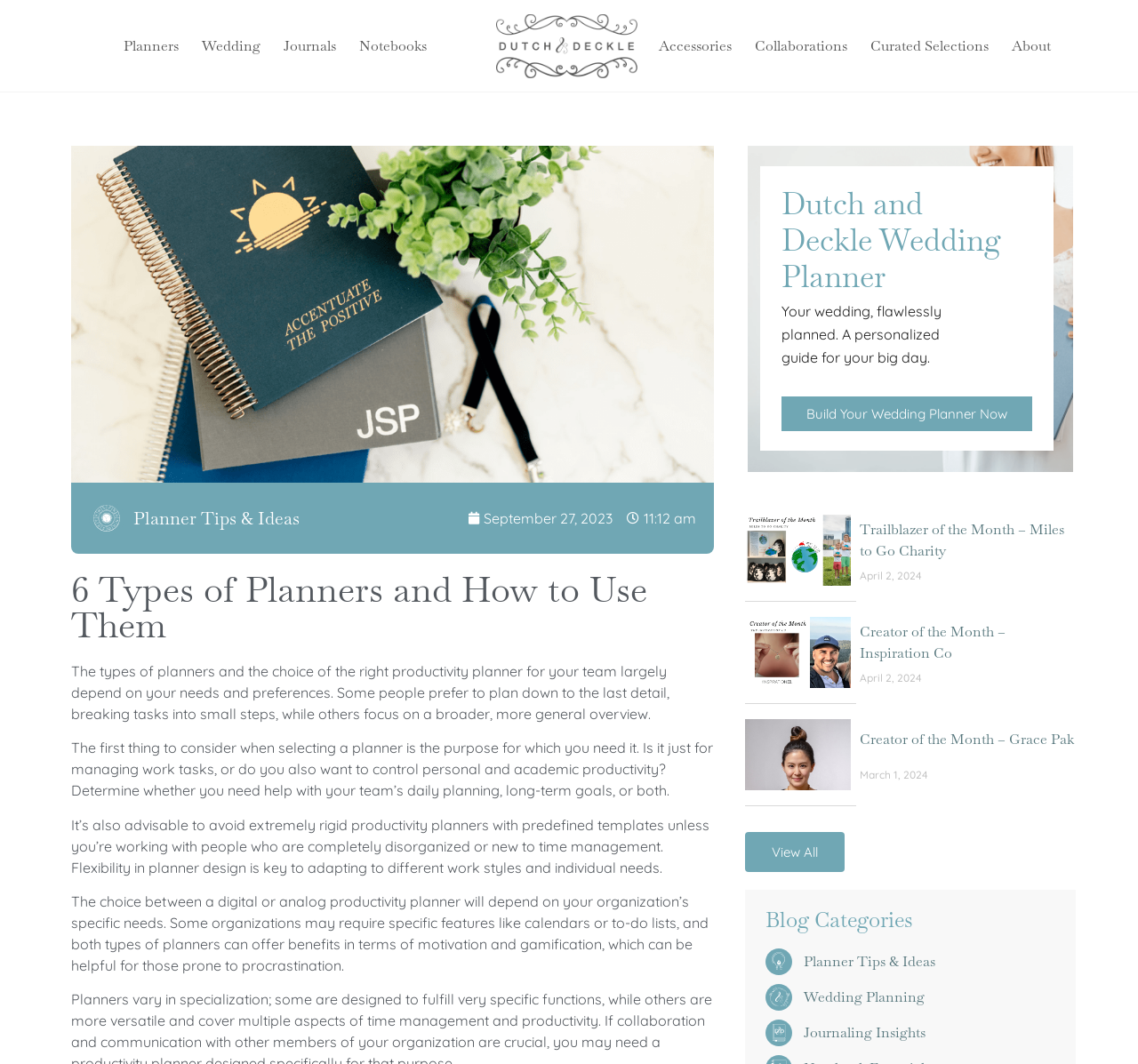How many blog categories are listed?
Provide an in-depth and detailed answer to the question.

The webpage lists three blog categories, namely 'Planner Tips & Ideas', 'Wedding Planning', and 'Journaling Insights', as indicated by the links under the heading 'Blog Categories'.